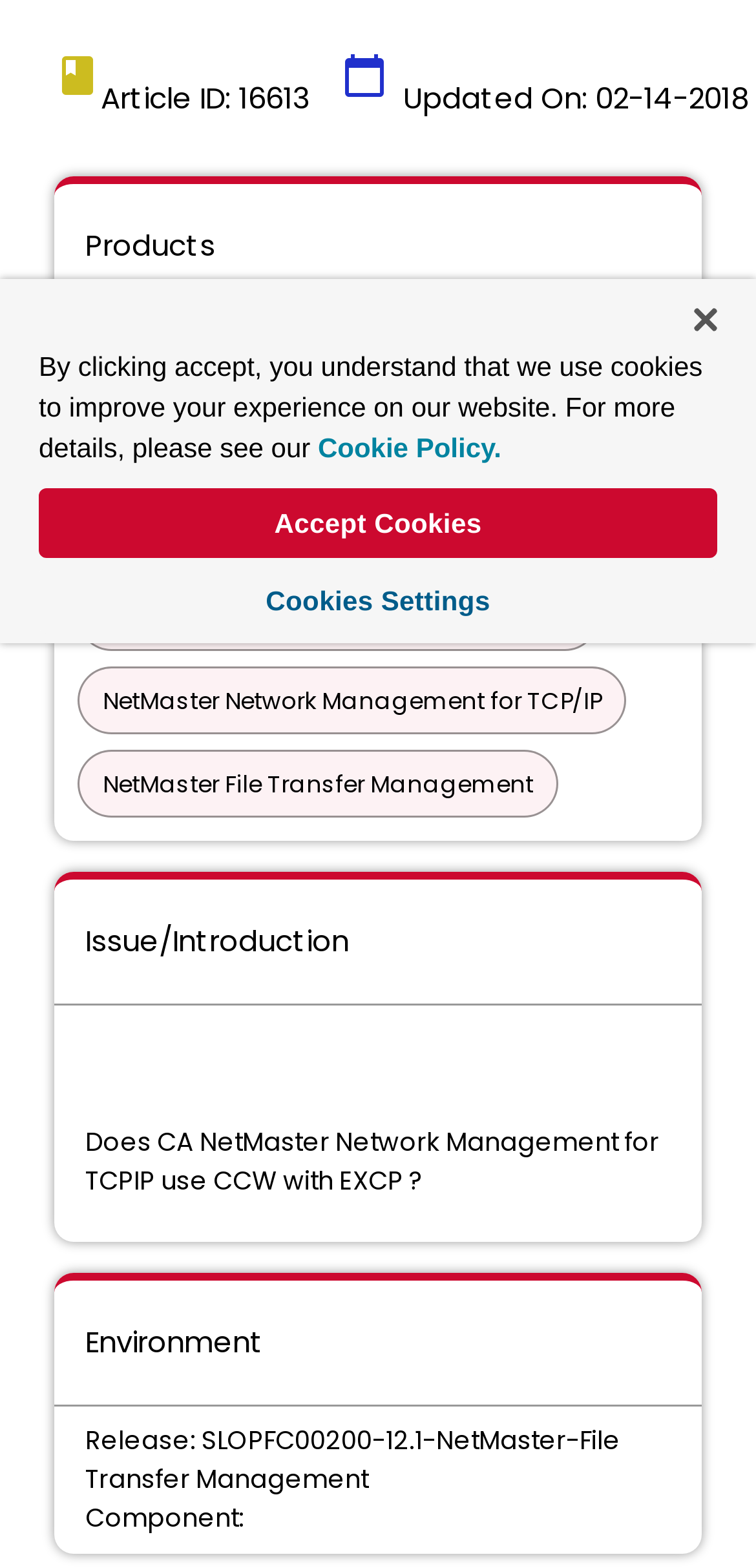Predict the bounding box for the UI component with the following description: "aria-label="Close"".

[0.918, 0.196, 0.949, 0.211]